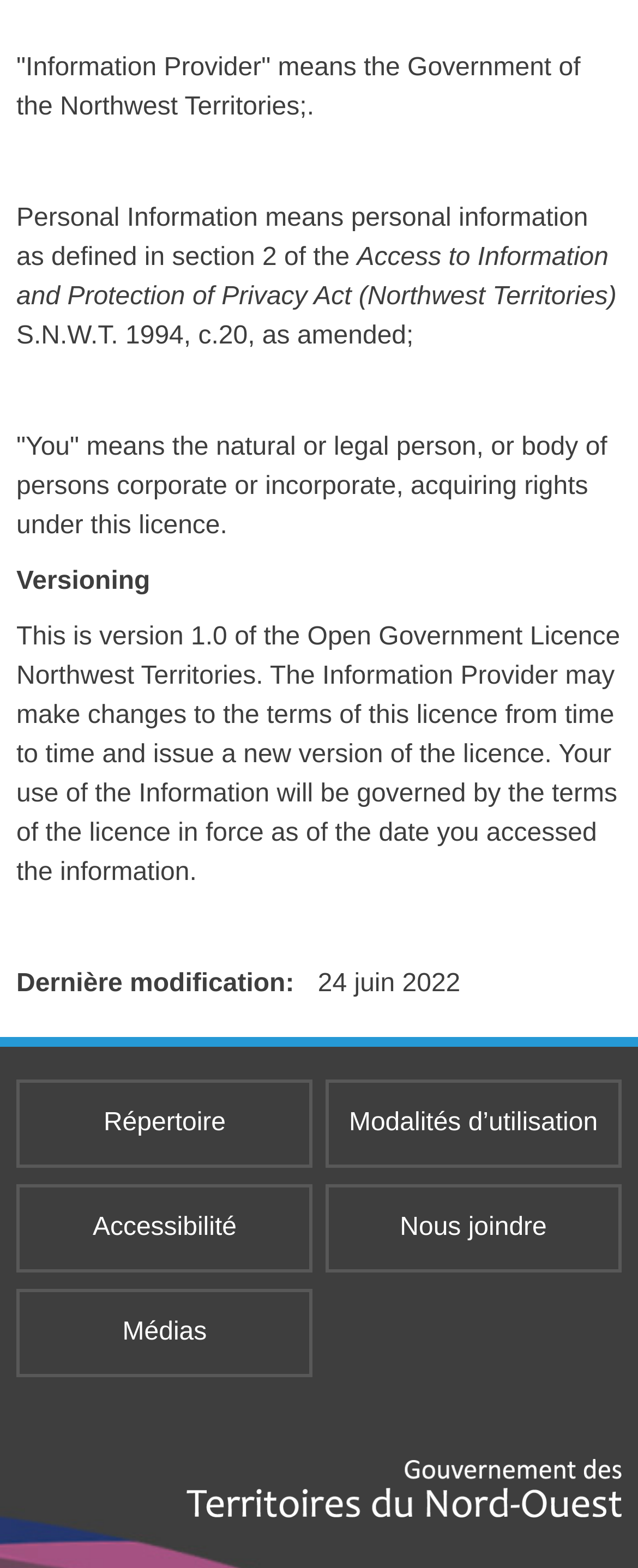What is the version of the Open Government Licence?
Please provide a detailed and comprehensive answer to the question.

The version of the Open Government Licence can be inferred from the StaticText element that mentions 'This is version 1.0 of the Open Government Licence Northwest Territories.'